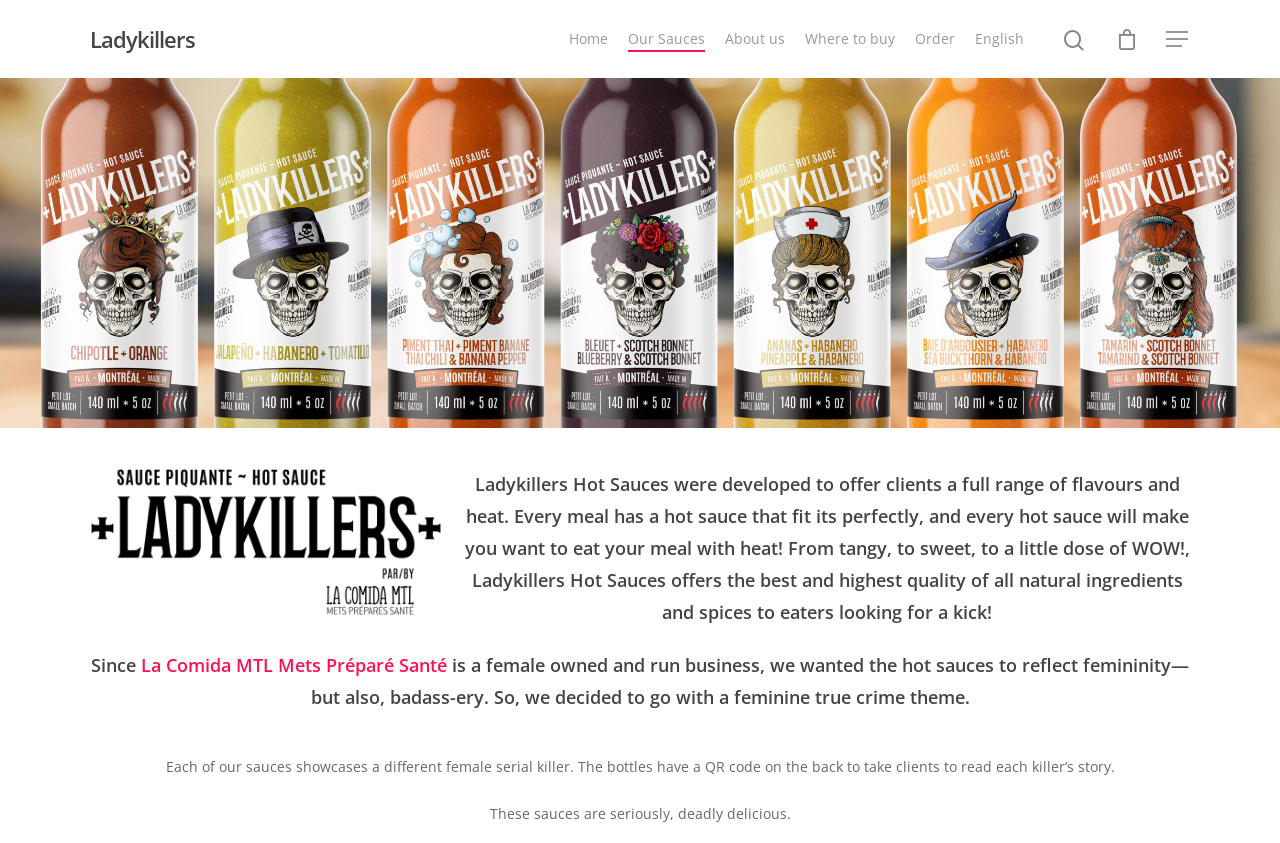What is the purpose of the QR code on the back of the bottles? Analyze the screenshot and reply with just one word or a short phrase.

To read each killer's story